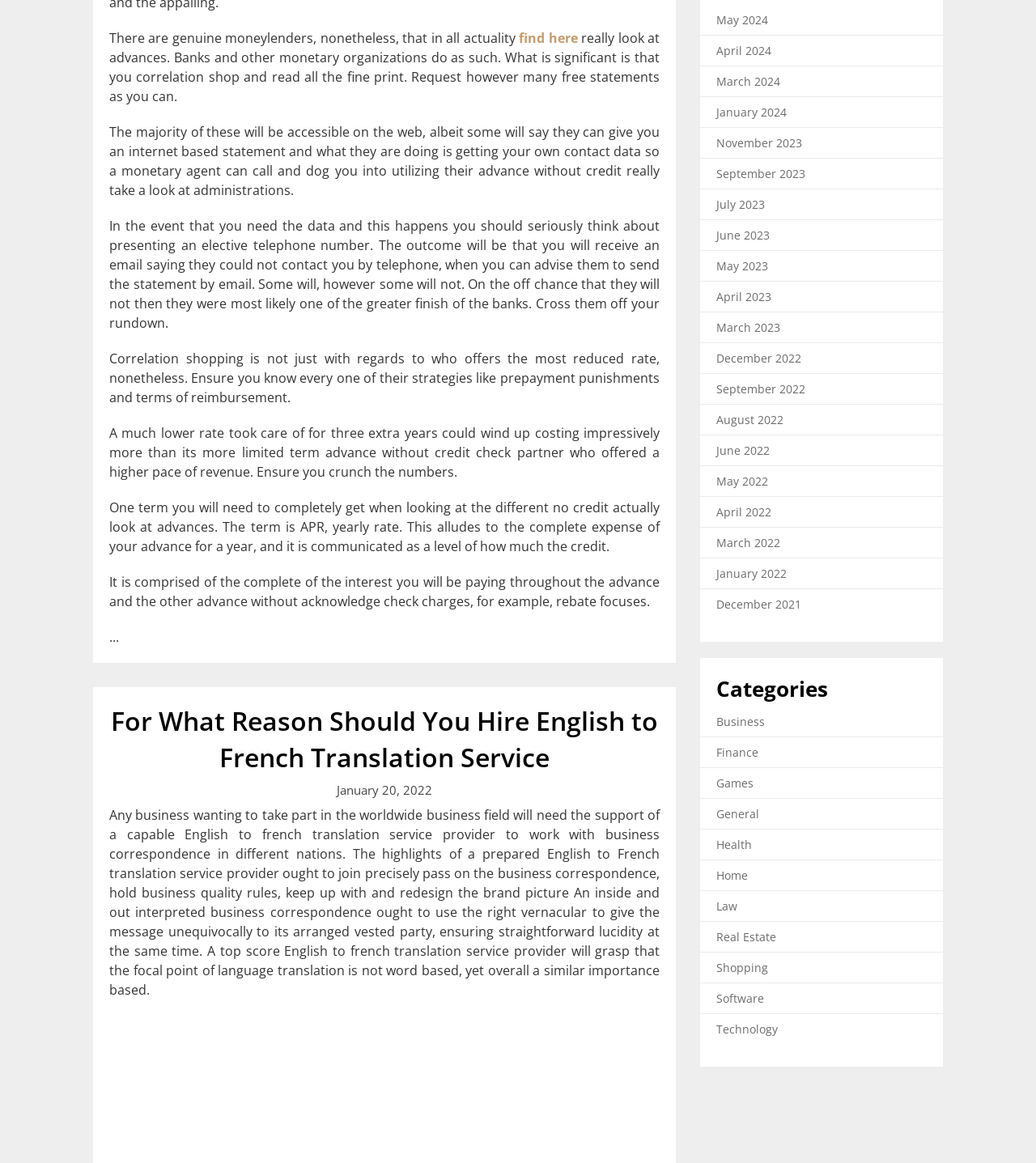Using the element description: "Technology", determine the bounding box coordinates for the specified UI element. The coordinates should be four float numbers between 0 and 1, [left, top, right, bottom].

[0.691, 0.878, 0.751, 0.892]